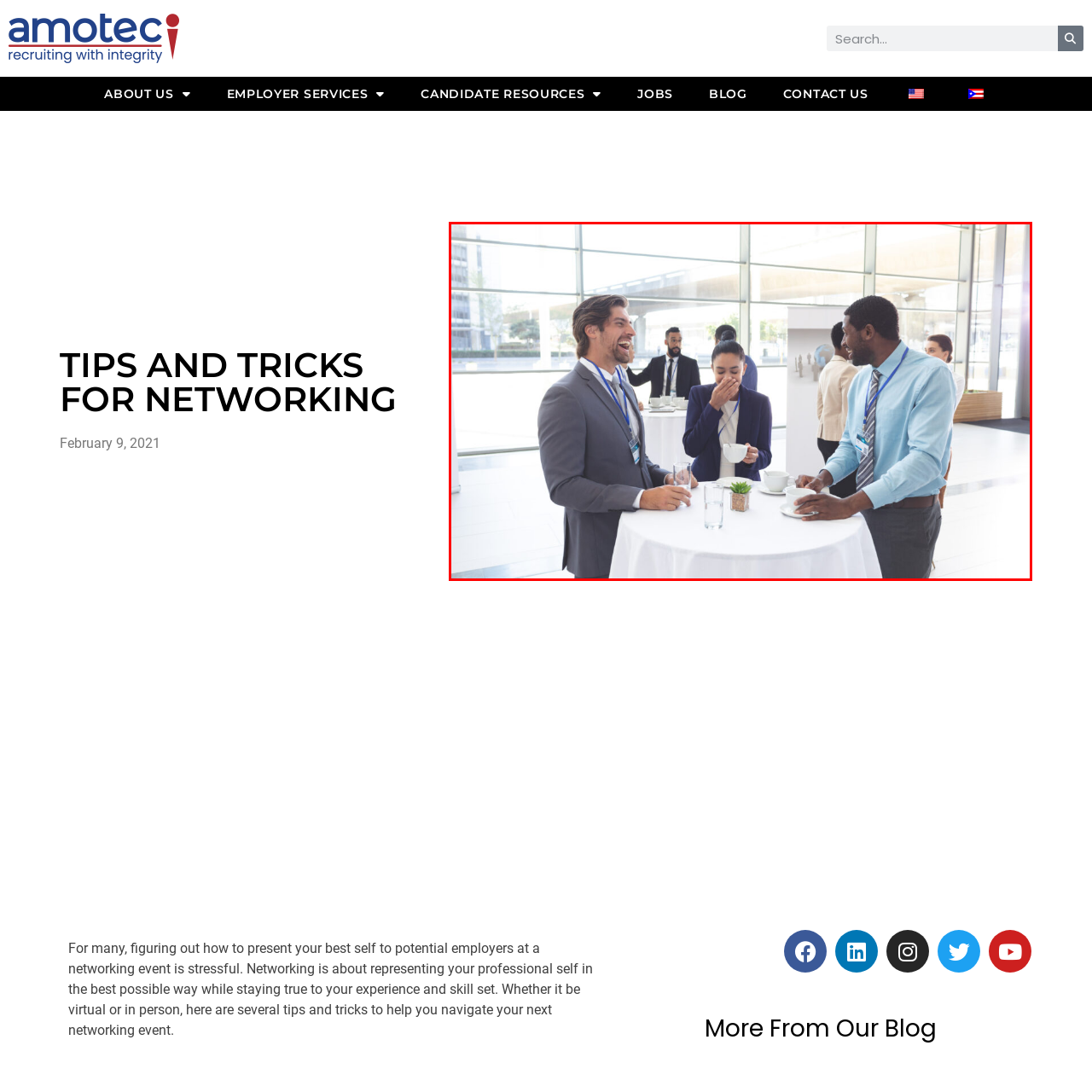Observe the image inside the red bounding box and answer briefly using a single word or phrase: What is the woman holding?

A cup